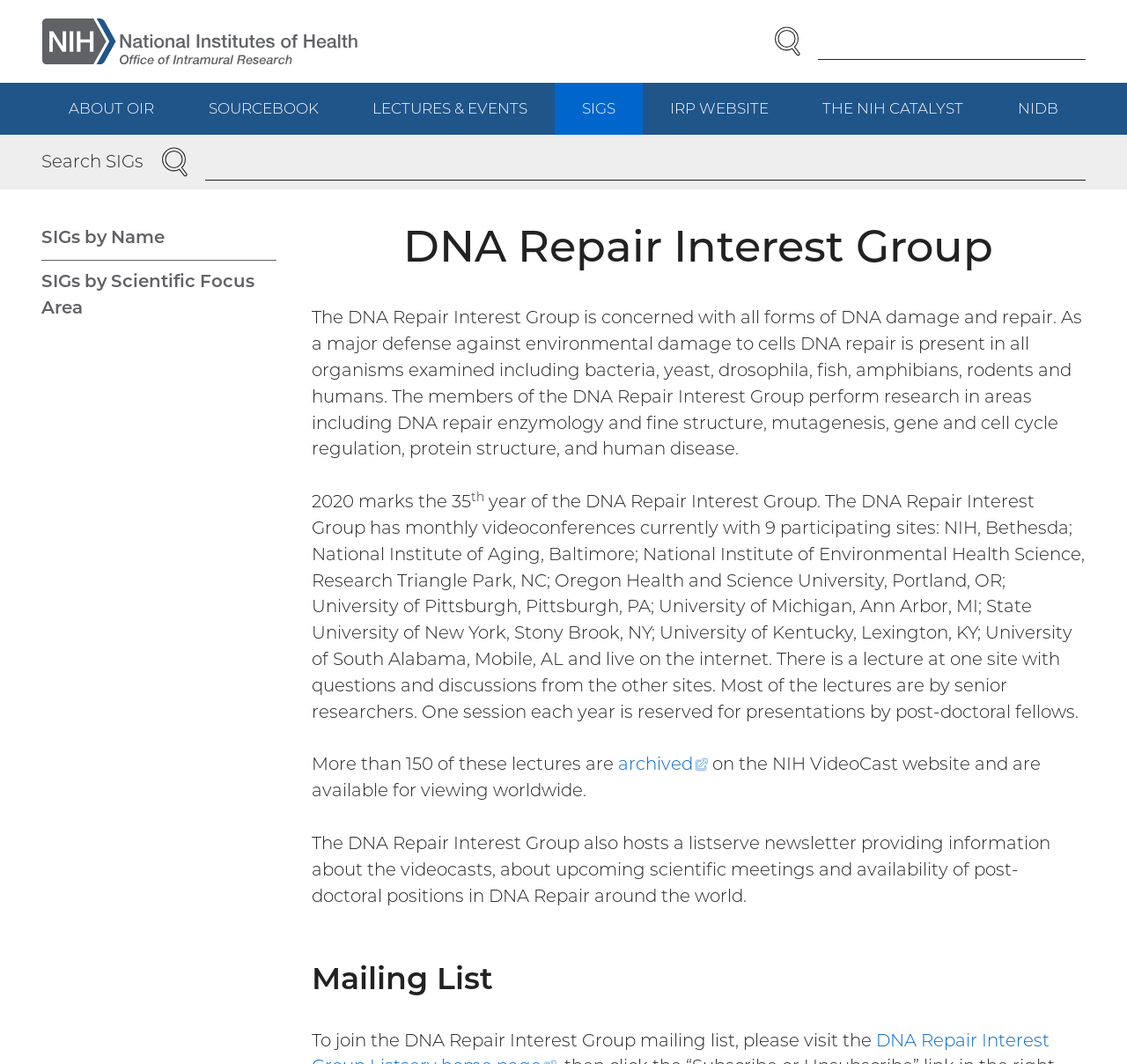Please identify the coordinates of the bounding box that should be clicked to fulfill this instruction: "Search for a term".

[0.679, 0.013, 0.971, 0.064]